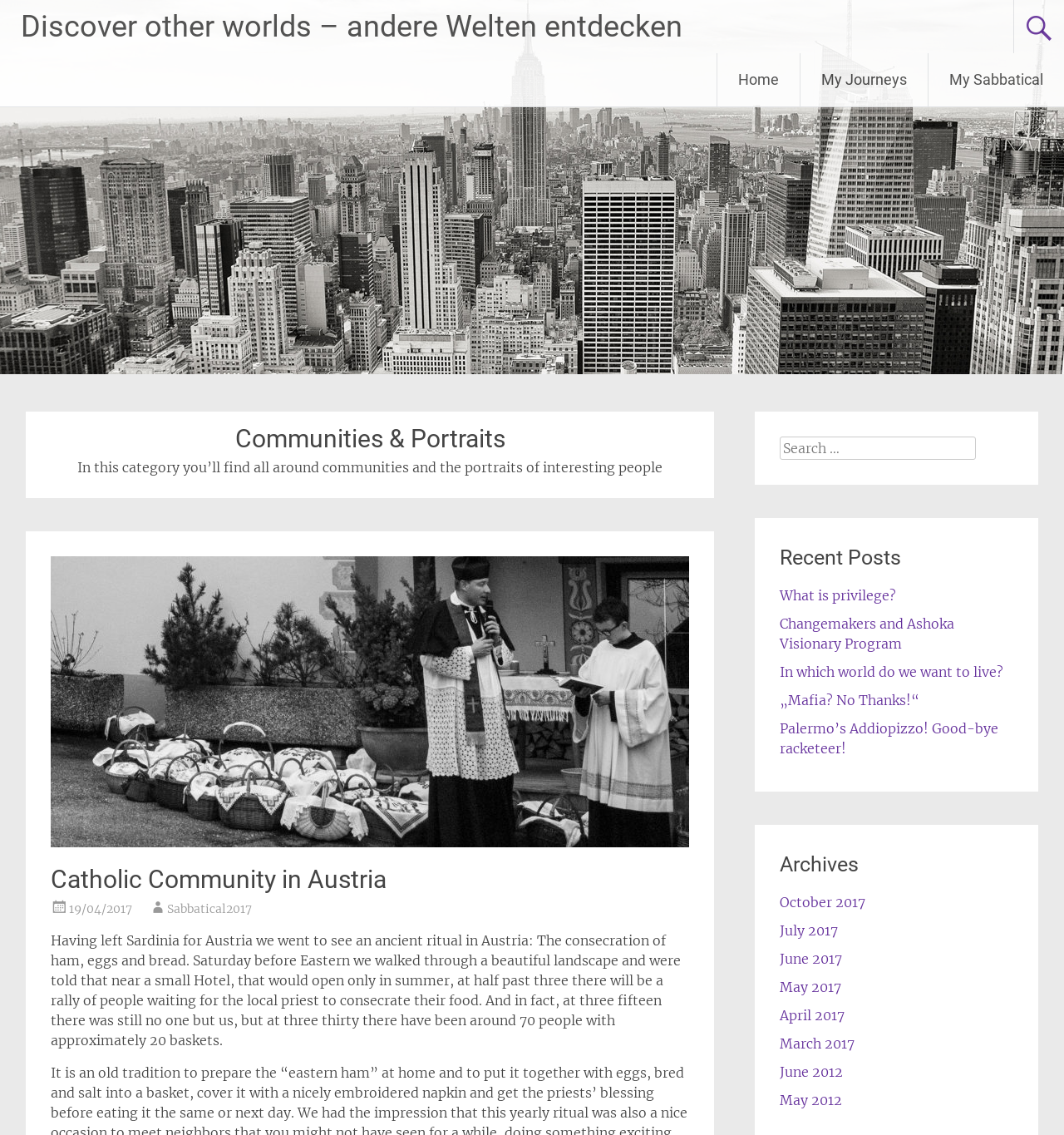Carefully examine the image and provide an in-depth answer to the question: What is the date of the post 'What is privilege?'?

I looked at the link 'What is privilege?' under the heading 'Recent Posts' but couldn't find a specific date associated with it.